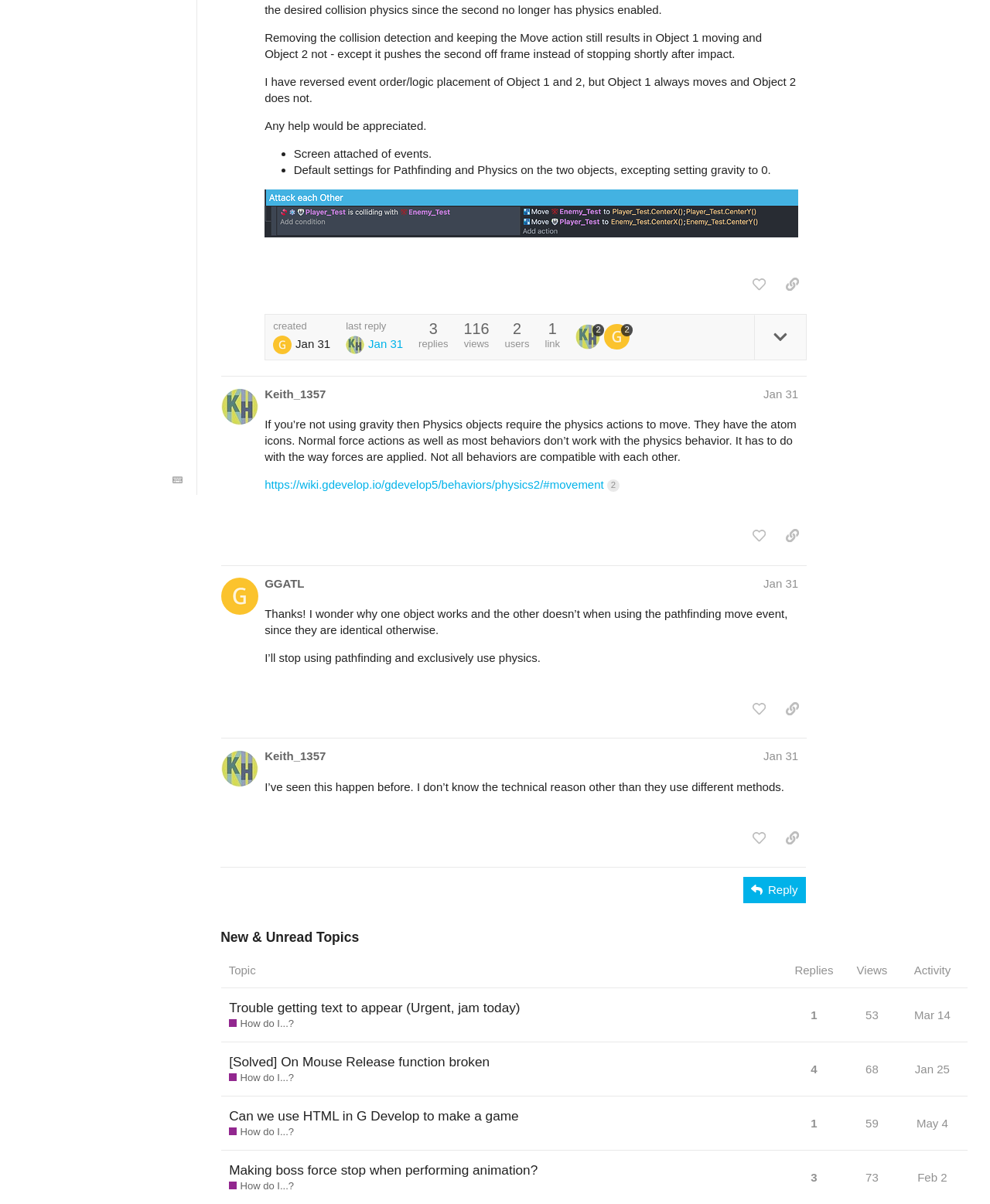Given the element description 2, identify the bounding box coordinates for the UI element on the webpage screenshot. The format should be (top-left x, top-left y, bottom-right x, bottom-right y), with values between 0 and 1.

[0.581, 0.269, 0.61, 0.29]